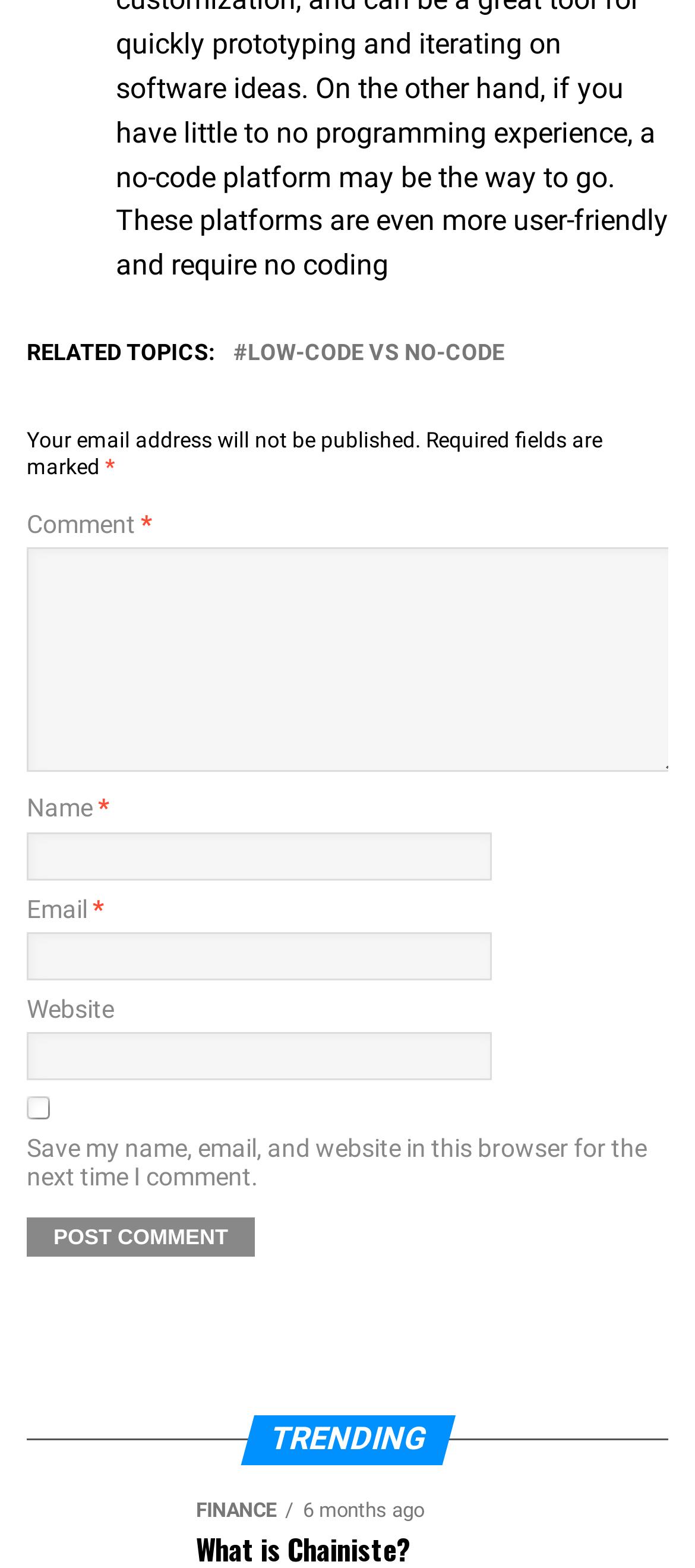What is the text on the button to submit a comment?
Answer the question using a single word or phrase, according to the image.

Post Comment